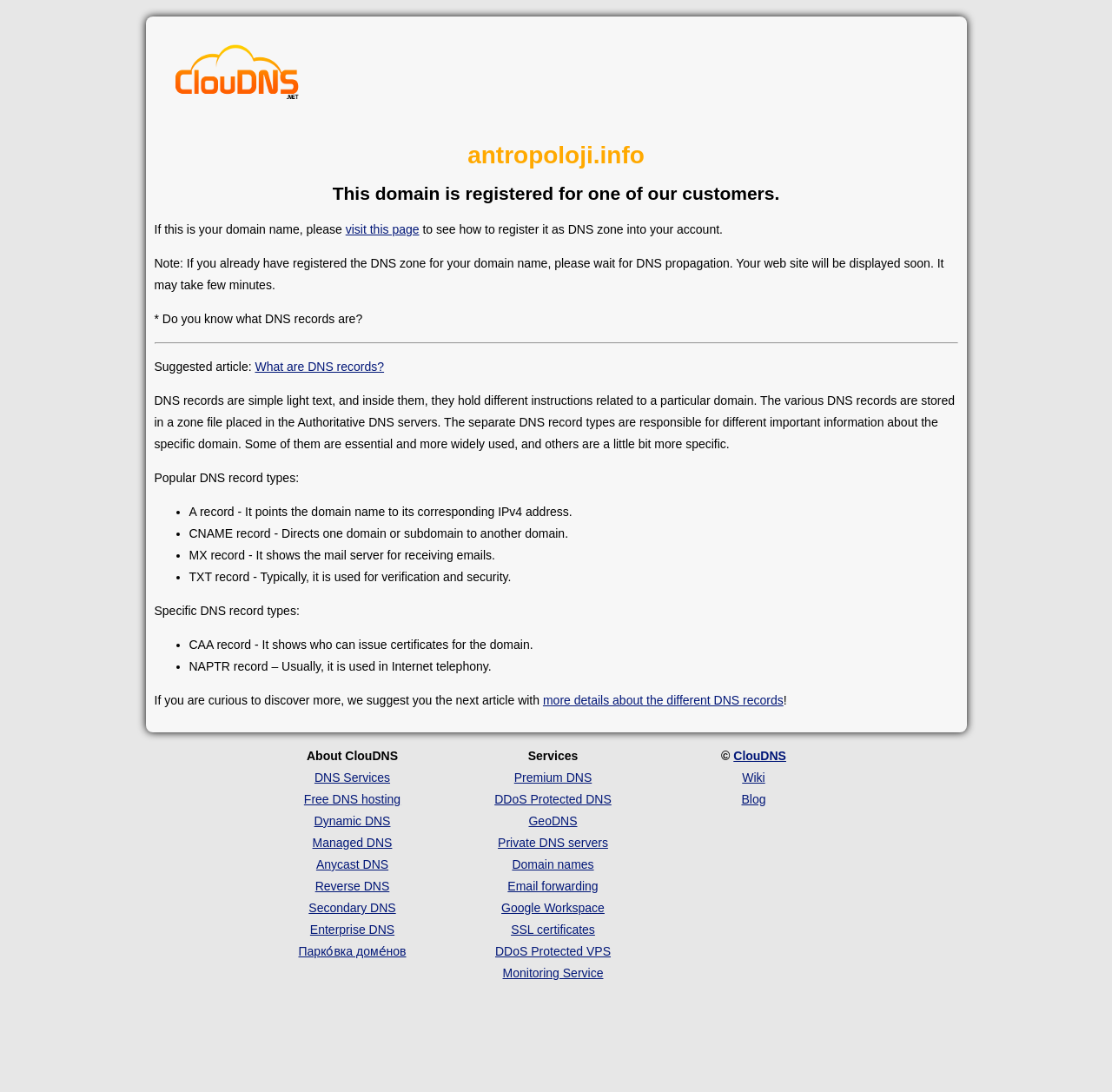Analyze the image and answer the question with as much detail as possible: 
What is the purpose of MX record?

The answer can be found in the list of popular DNS record types, where it is stated that 'MX record - It shows the mail server for receiving emails.'